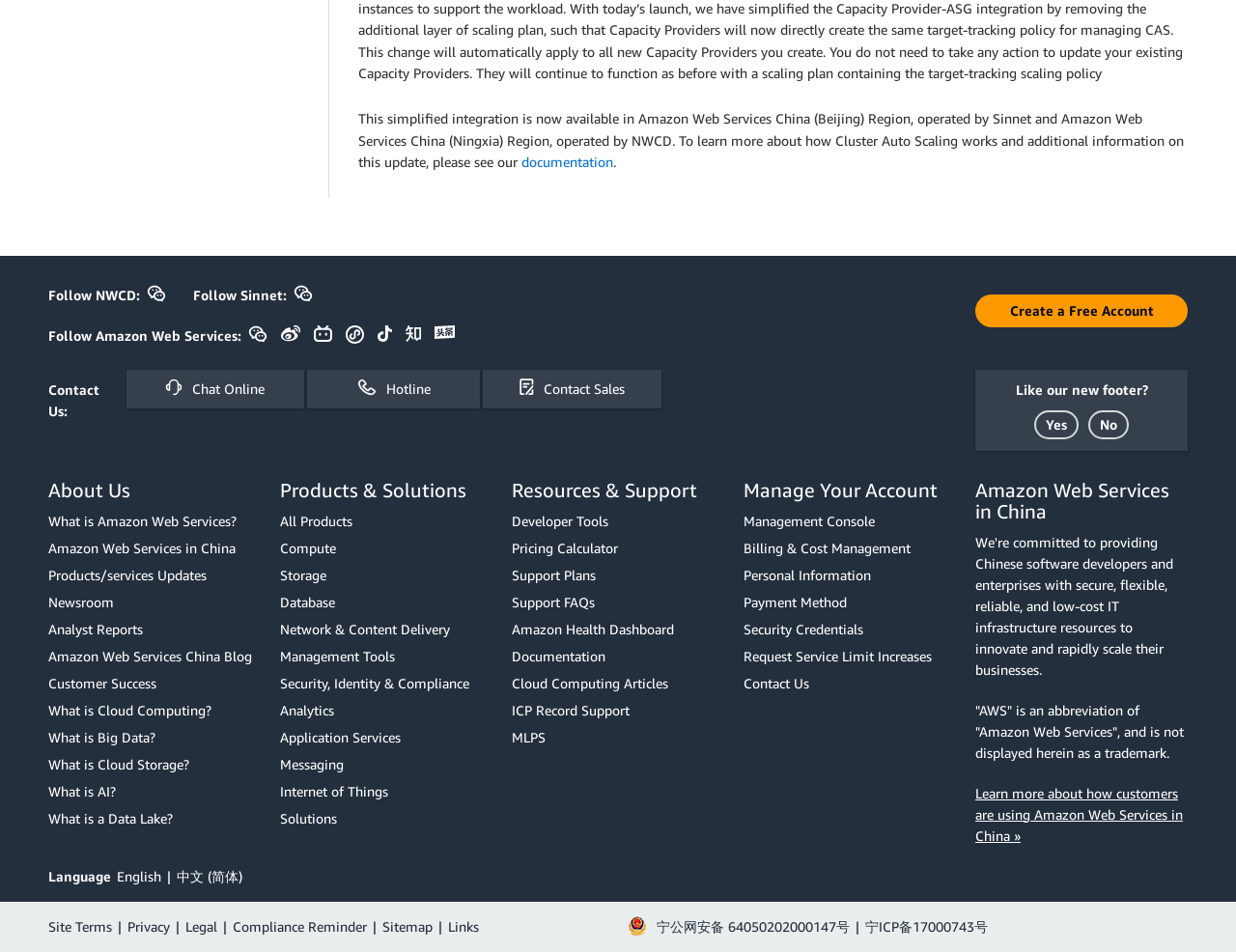Find the bounding box coordinates for the HTML element described in this sentence: "Legal". Provide the coordinates as four float numbers between 0 and 1, in the format [left, top, right, bottom].

[0.15, 0.964, 0.176, 0.981]